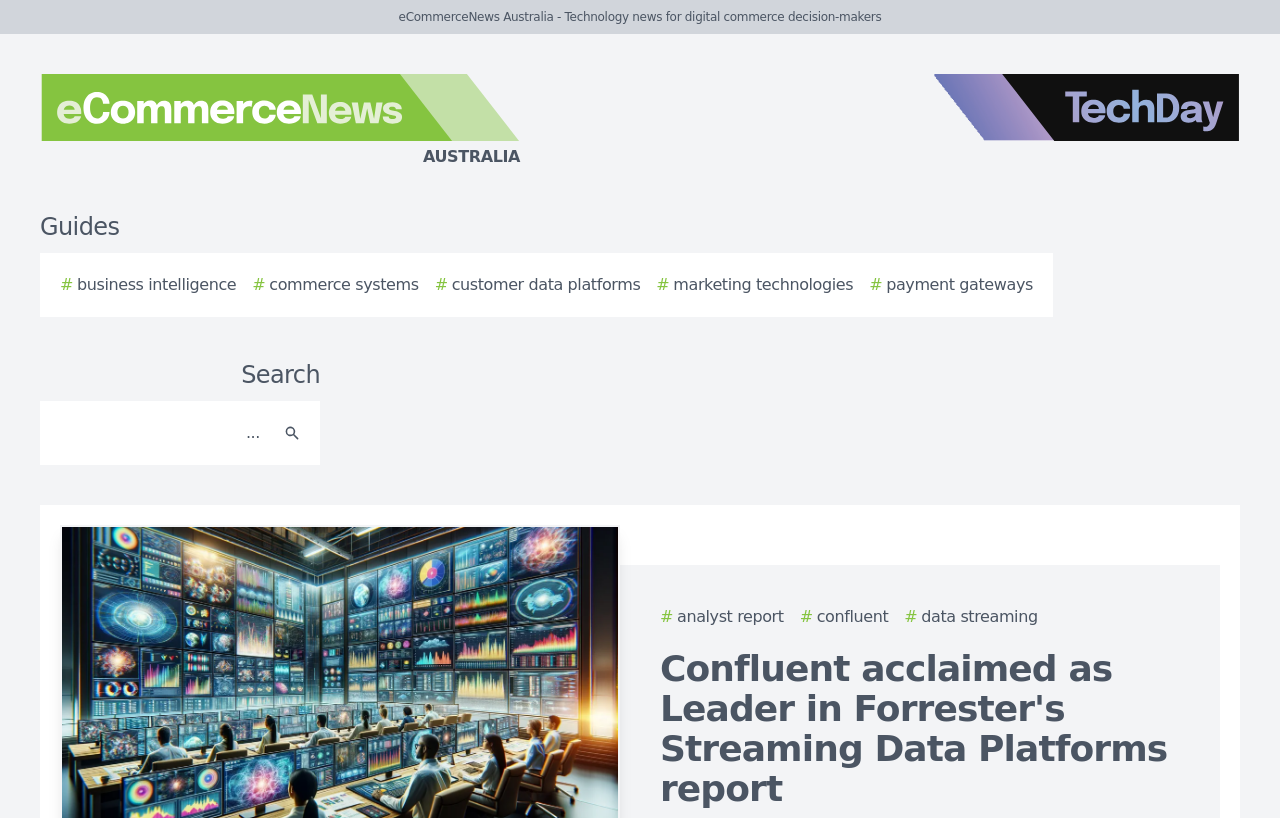Determine the bounding box for the described UI element: "# business intelligence".

[0.047, 0.334, 0.185, 0.363]